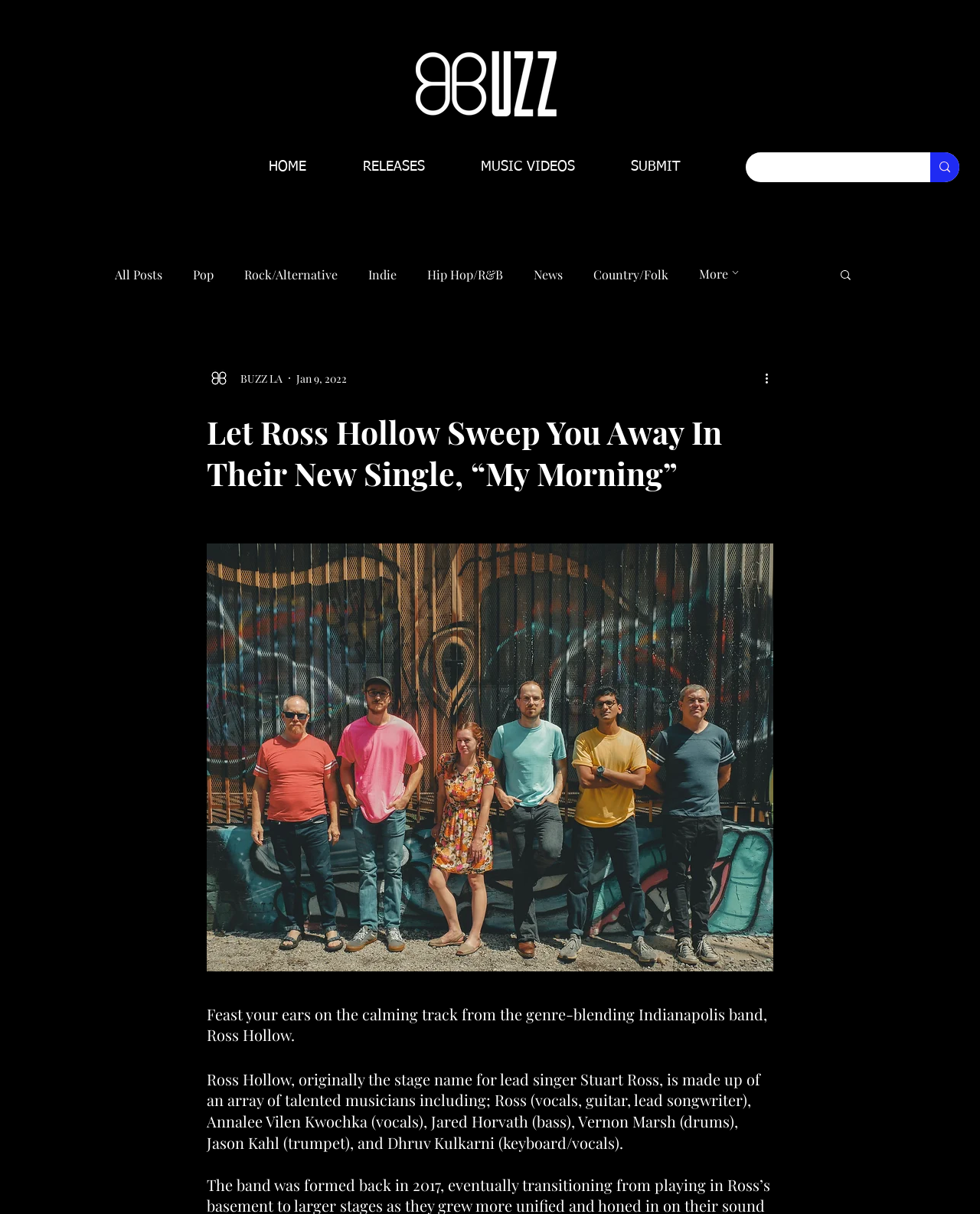Find the bounding box coordinates for the area that should be clicked to accomplish the instruction: "Read the article".

[0.211, 0.339, 0.789, 0.407]